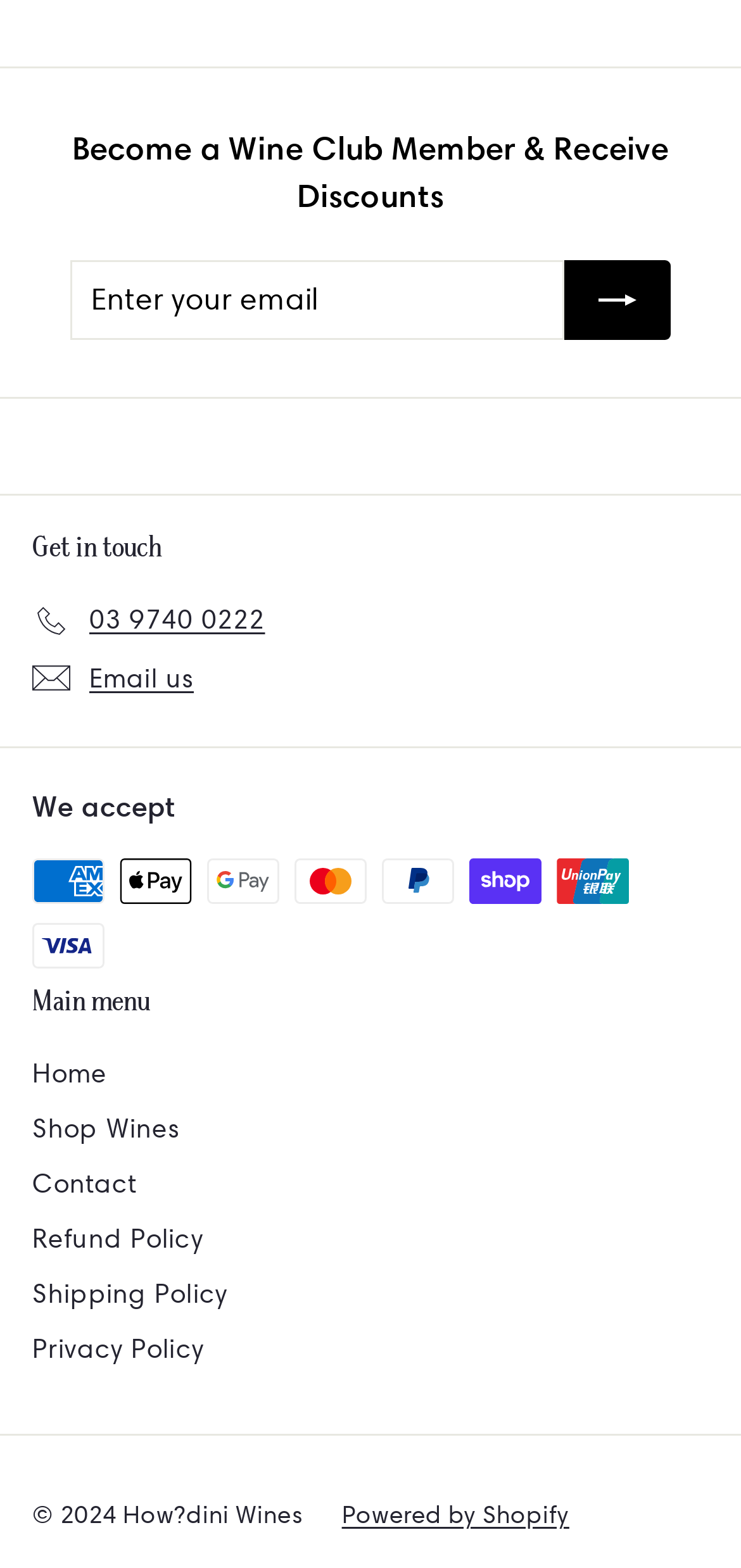Please answer the following question using a single word or phrase: How many payment methods are accepted?

7